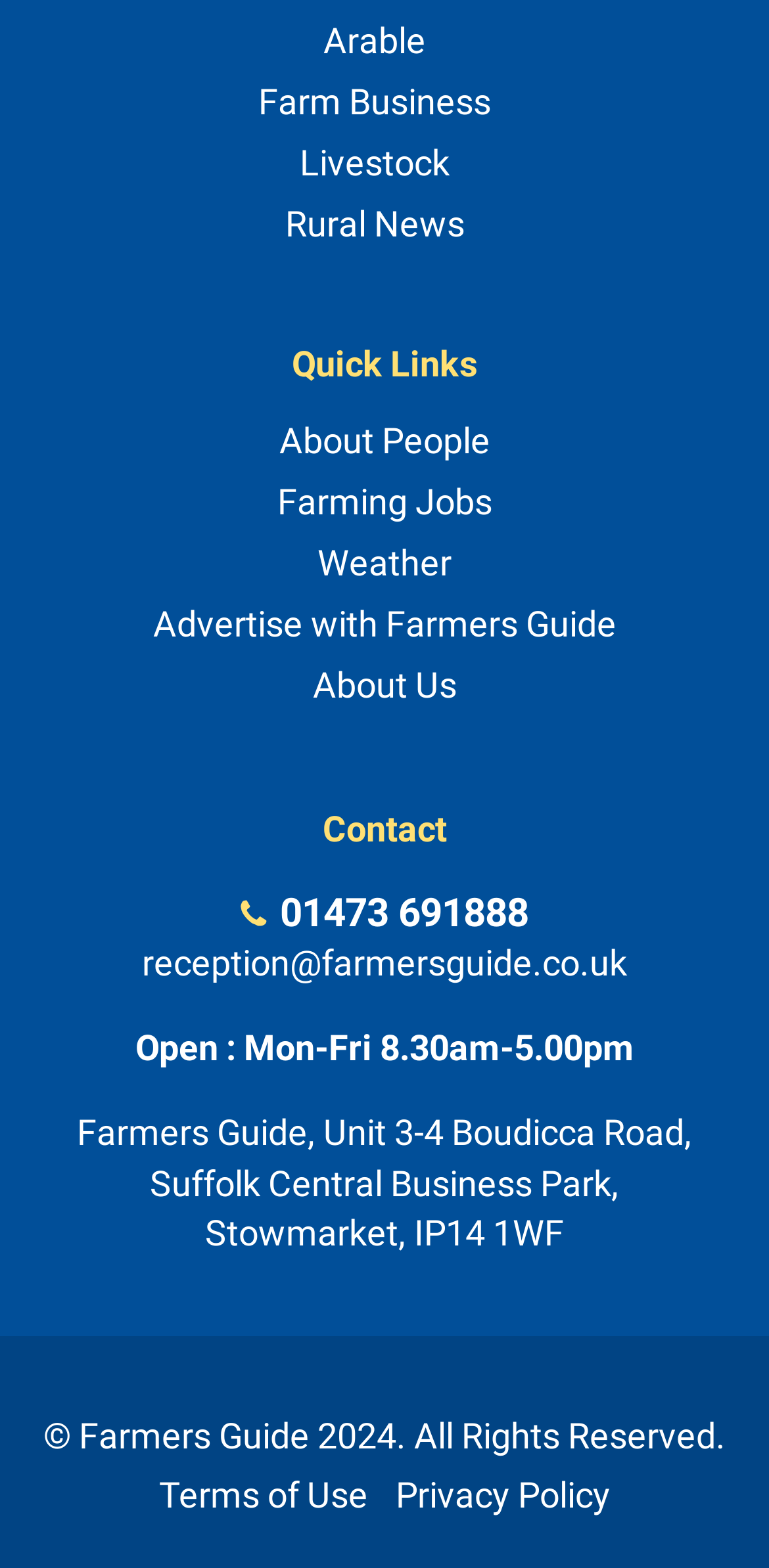What are the office hours? Based on the image, give a response in one word or a short phrase.

Mon-Fri 8.30am-5.00pm